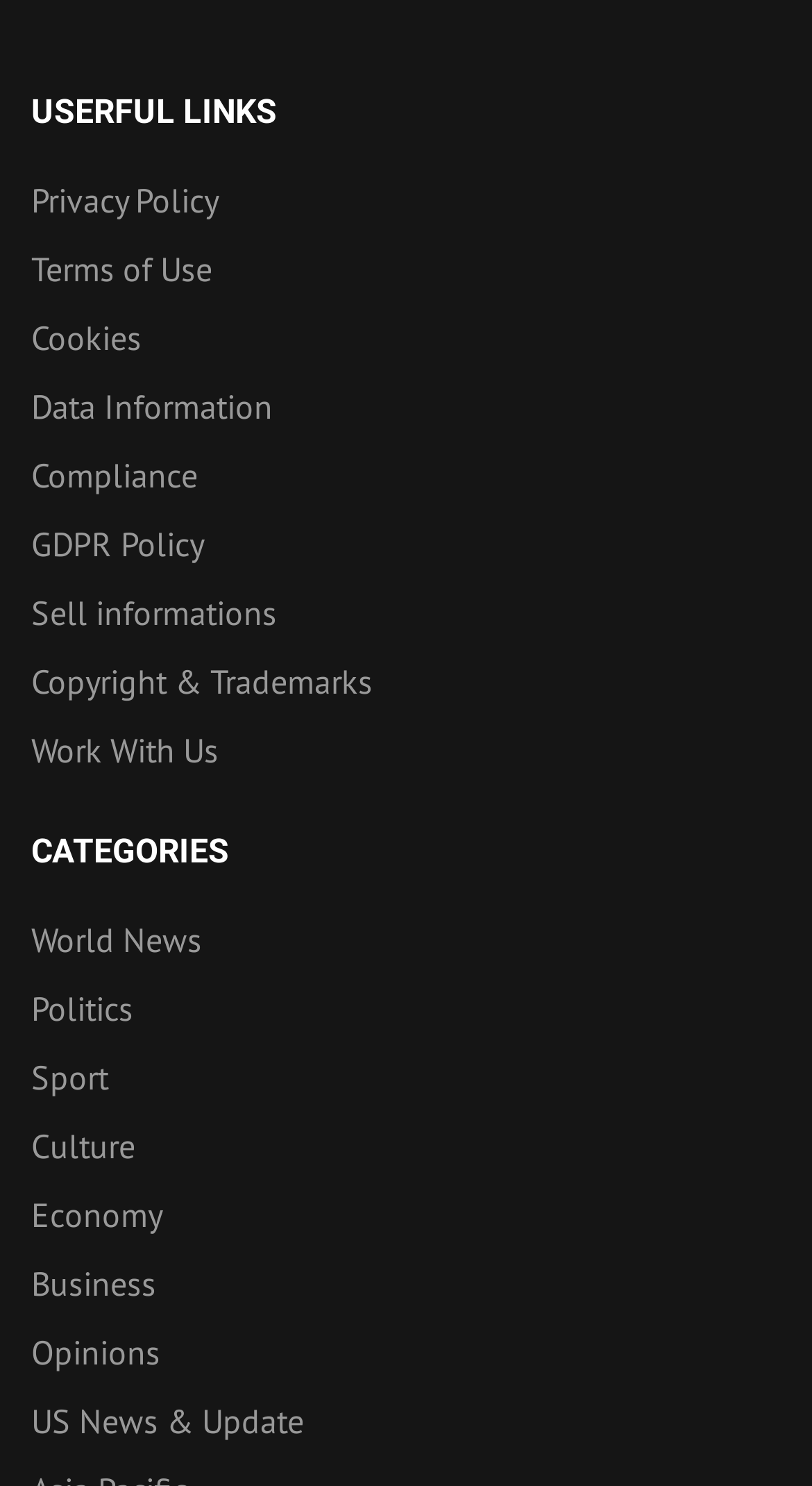Find the bounding box coordinates of the clickable area that will achieve the following instruction: "Check US news and updates".

[0.038, 0.945, 0.374, 0.967]